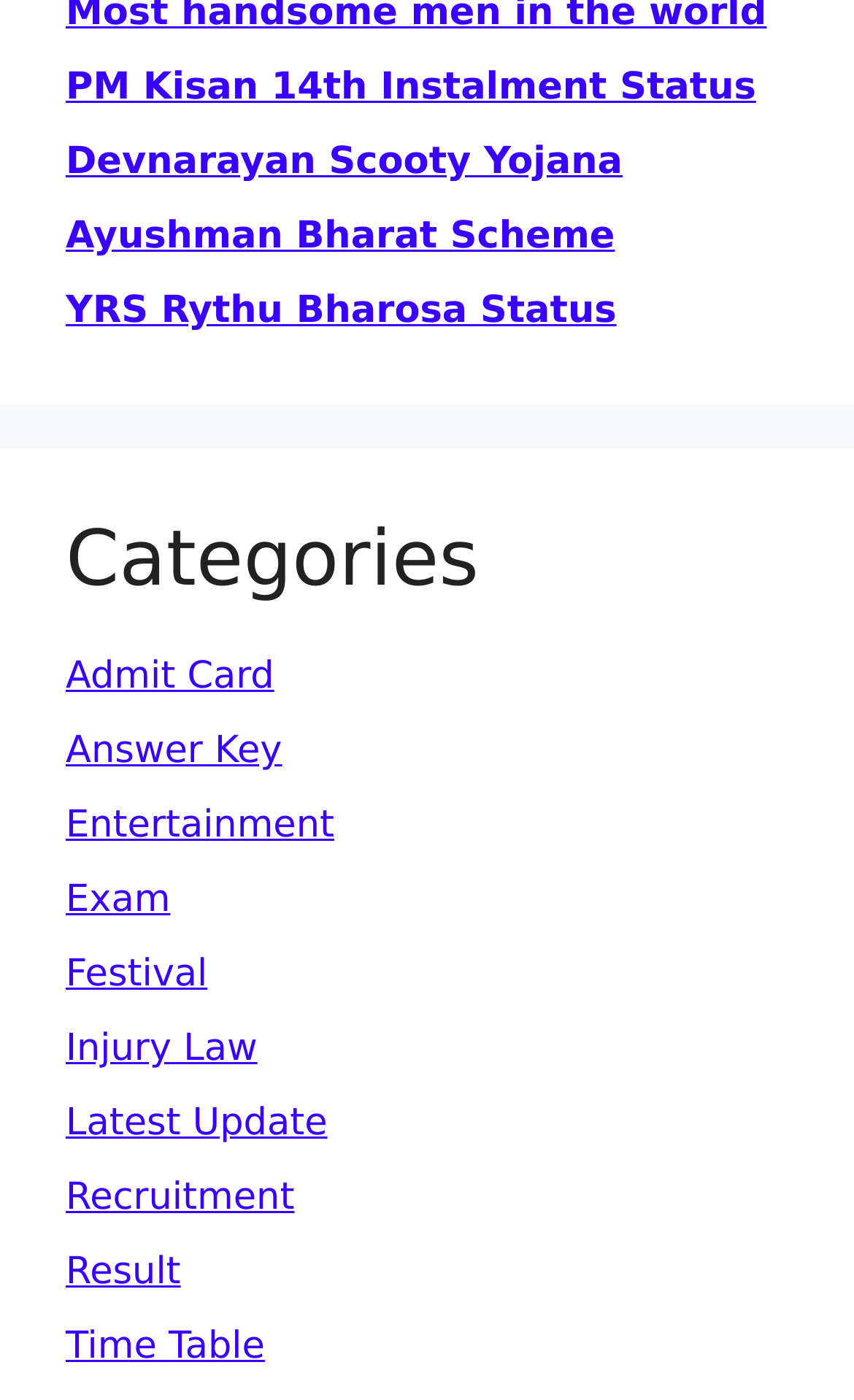Can you identify the bounding box coordinates of the clickable region needed to carry out this instruction: 'contact us'? The coordinates should be four float numbers within the range of 0 to 1, stated as [left, top, right, bottom].

None